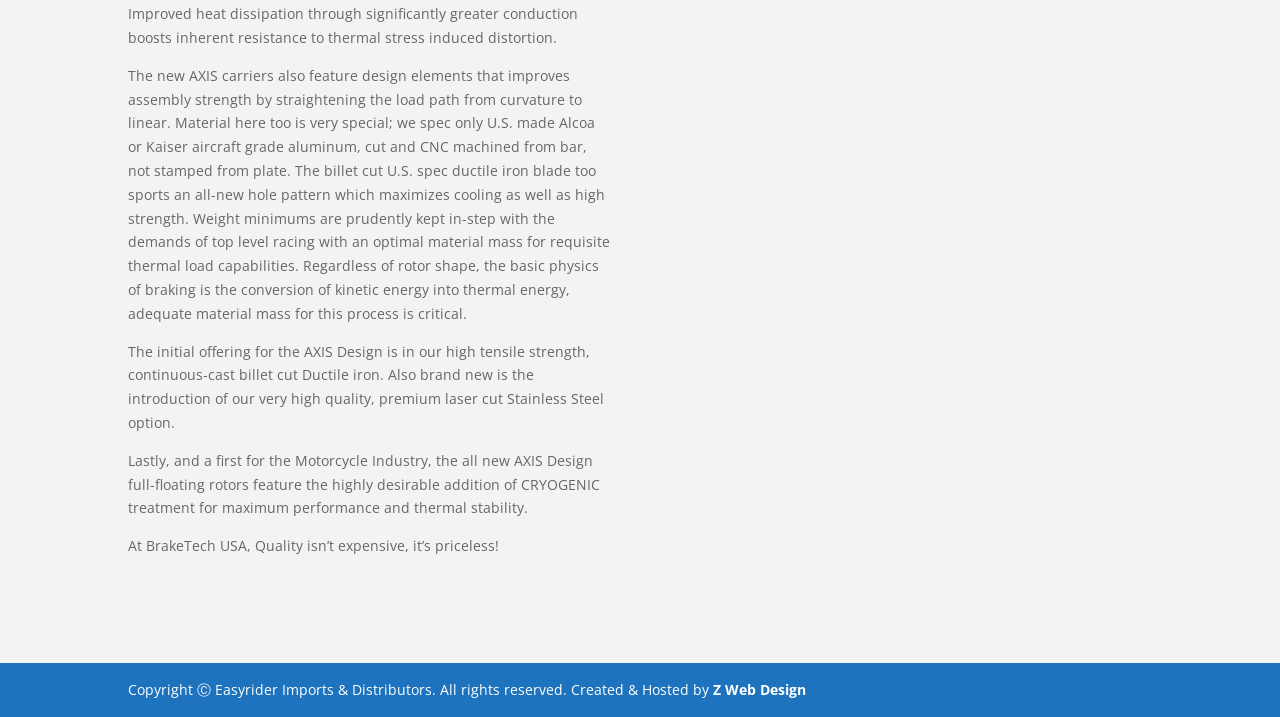Carefully examine the image and provide an in-depth answer to the question: Who is the copyright holder of the website?

The copyright information at the bottom of the page indicates that the copyright holder is Easyrider Imports & Distributors.